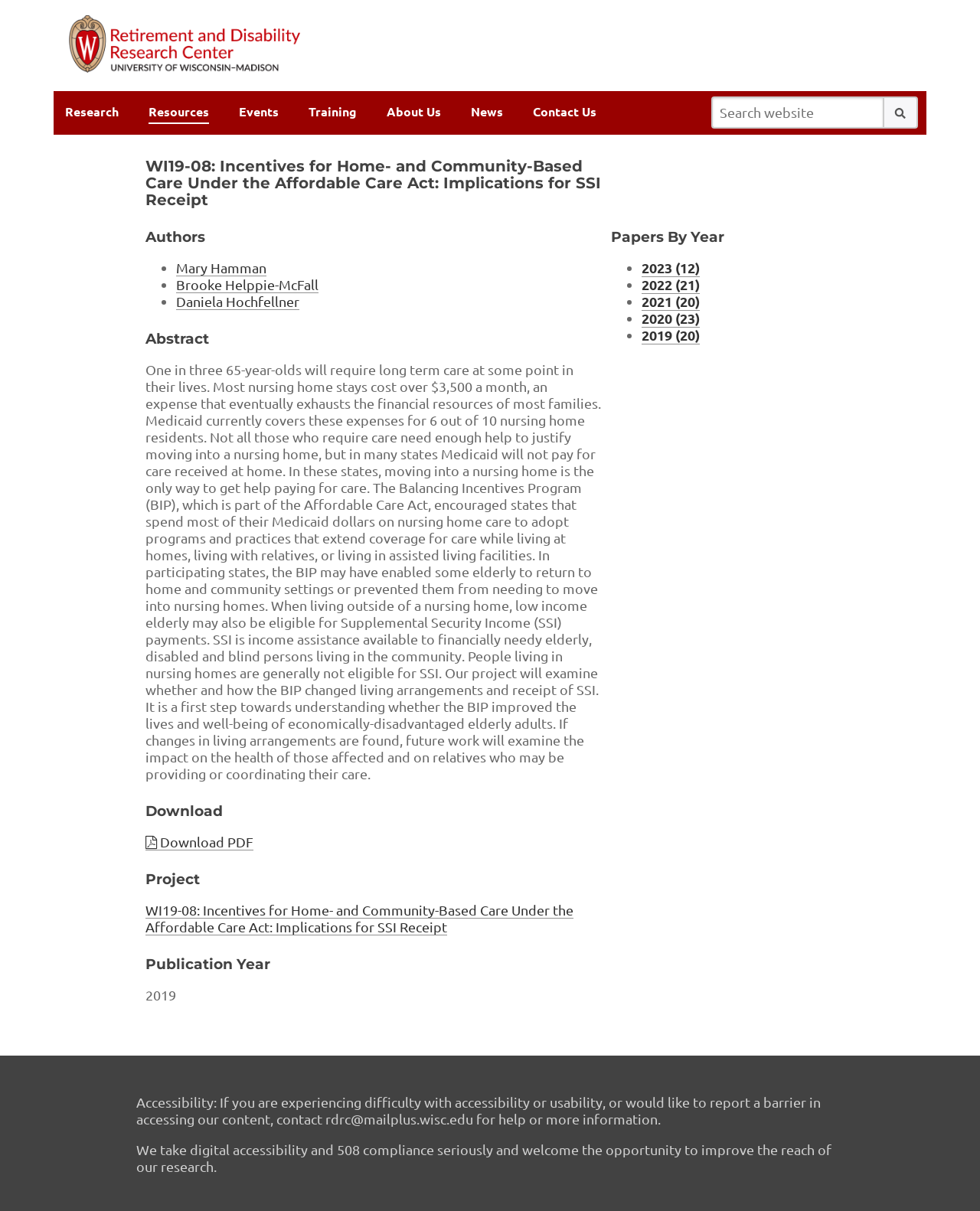Please identify the bounding box coordinates of the element I need to click to follow this instruction: "Download paper PDF".

[0.148, 0.689, 0.259, 0.703]